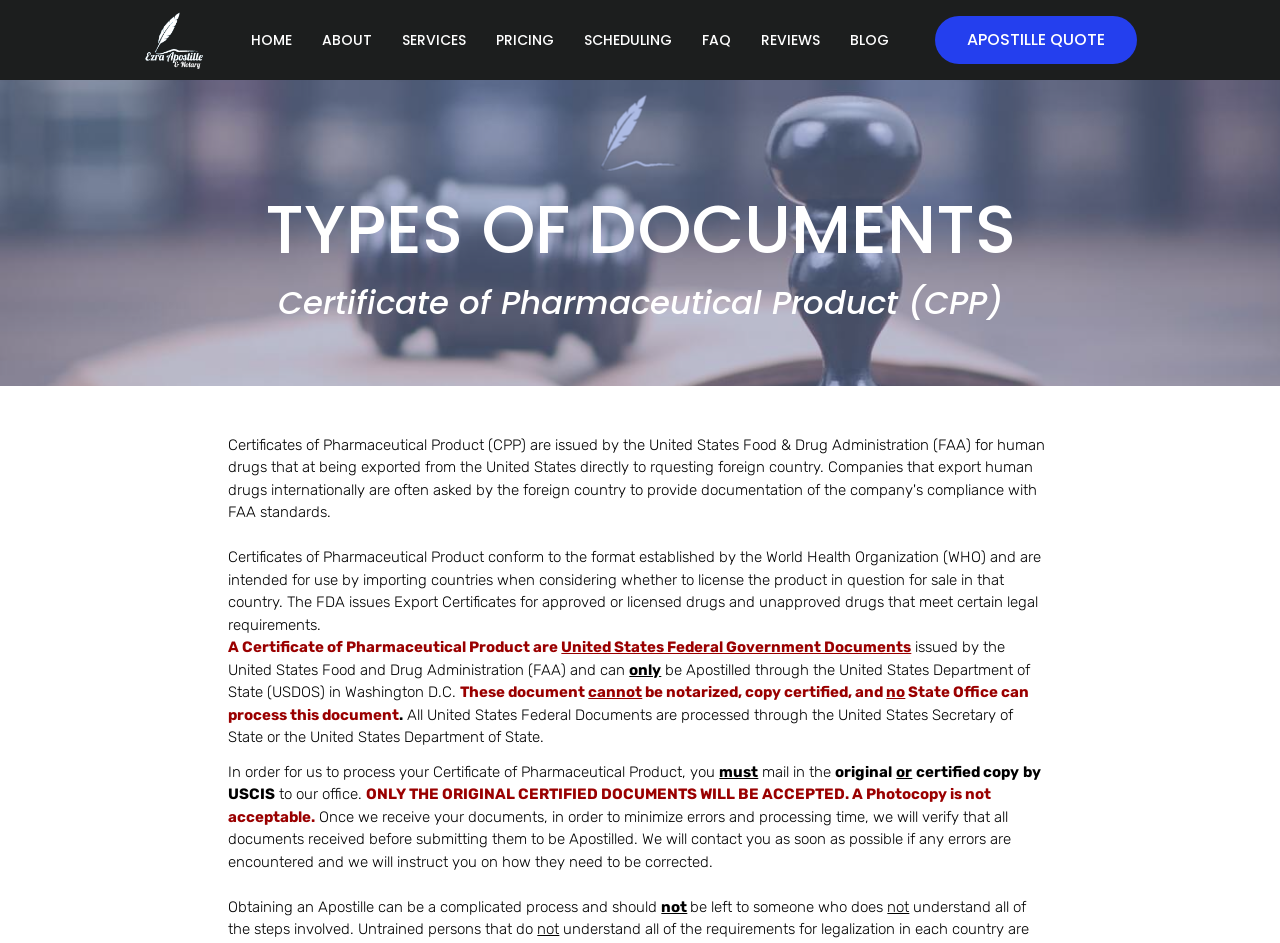Give a one-word or short phrase answer to this question: 
What type of document is described in the main content?

Certificate of Pharmaceutical Product